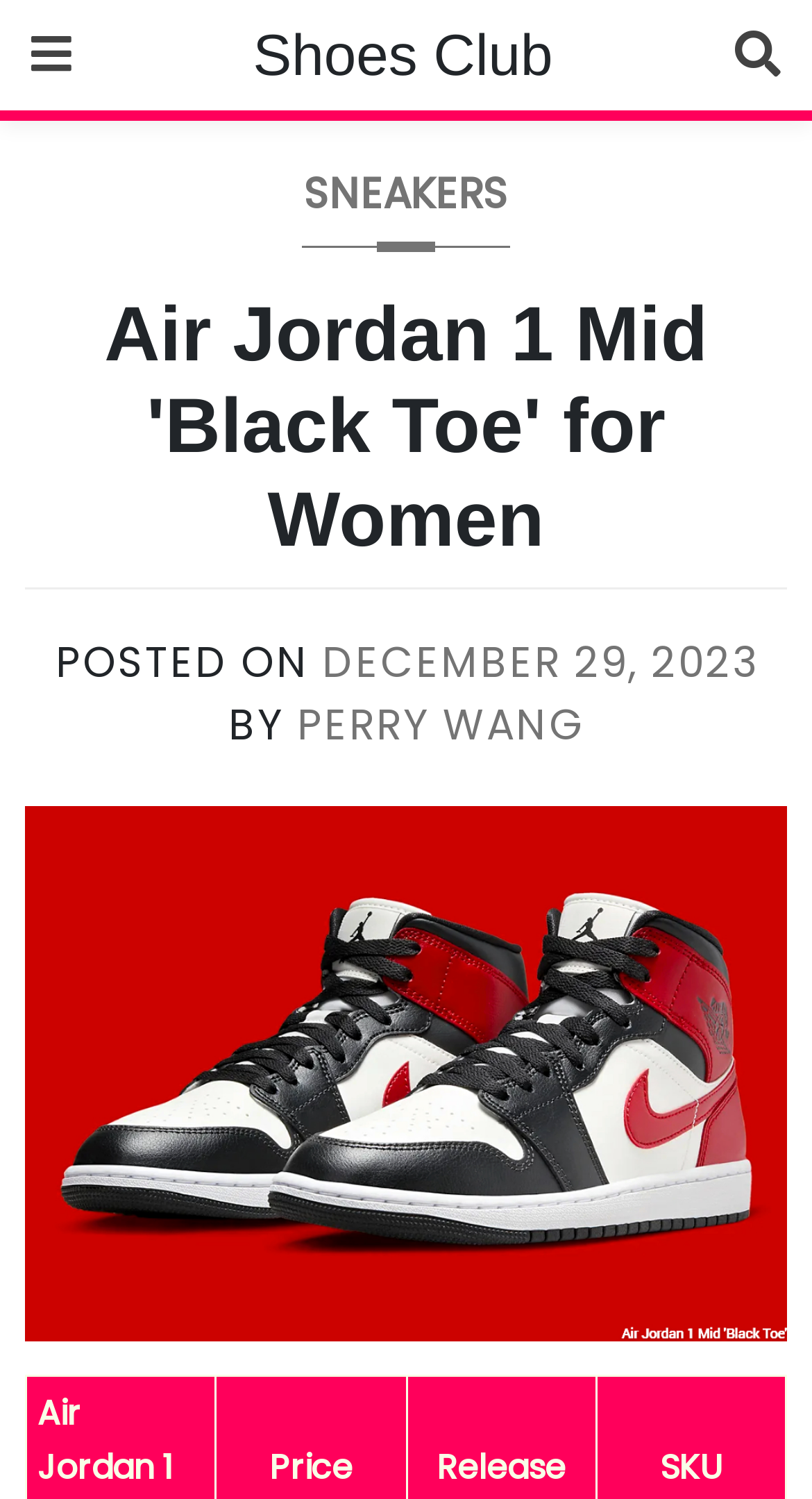Please determine the bounding box coordinates for the element with the description: "parent_node: Shoes Club".

[0.867, 0.0, 1.0, 0.074]